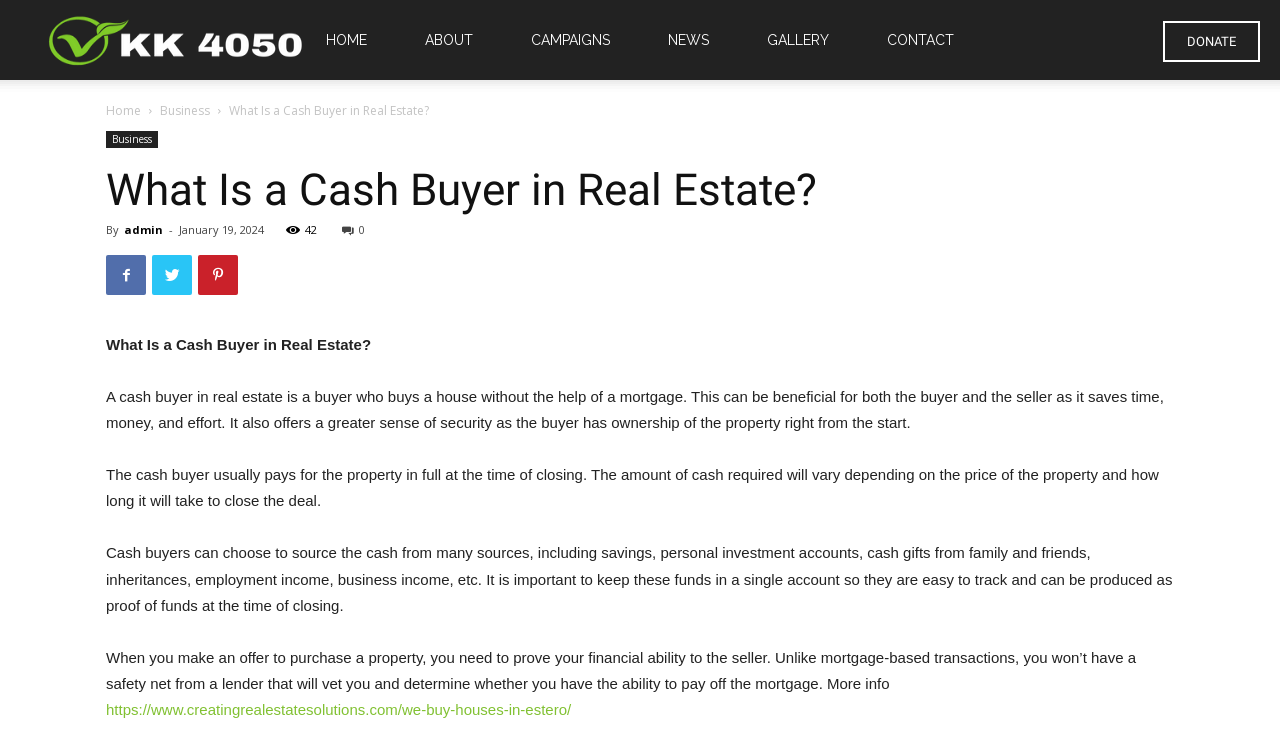Please look at the image and answer the question with a detailed explanation: How does a cash buyer prove financial ability to the seller?

According to the webpage, when making an offer to purchase a property, a cash buyer needs to prove their financial ability to the seller. This is done by providing proof of funds, which can be sourced from various sources such as savings, personal investment accounts, cash gifts, etc.